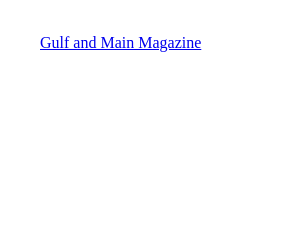Offer an in-depth description of the image shown.

This image features a promotional advertisement for the "Florida Lottery," displayed as a sidebar demo ad. The design emphasizes engagement with viewers, likely aiming to encourage participation in the lottery. The image complements the context of local events and community news, specifically highlighted in the related articles and activities around Fort Myers, Florida. This visual serves to capture the audience's attention and promote excitement regarding community engagement and potential winnings through the state lottery.